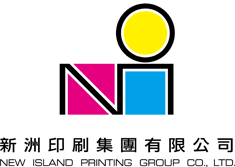What language is the company name displayed in? Refer to the image and provide a one-word or short phrase answer.

English and Chinese